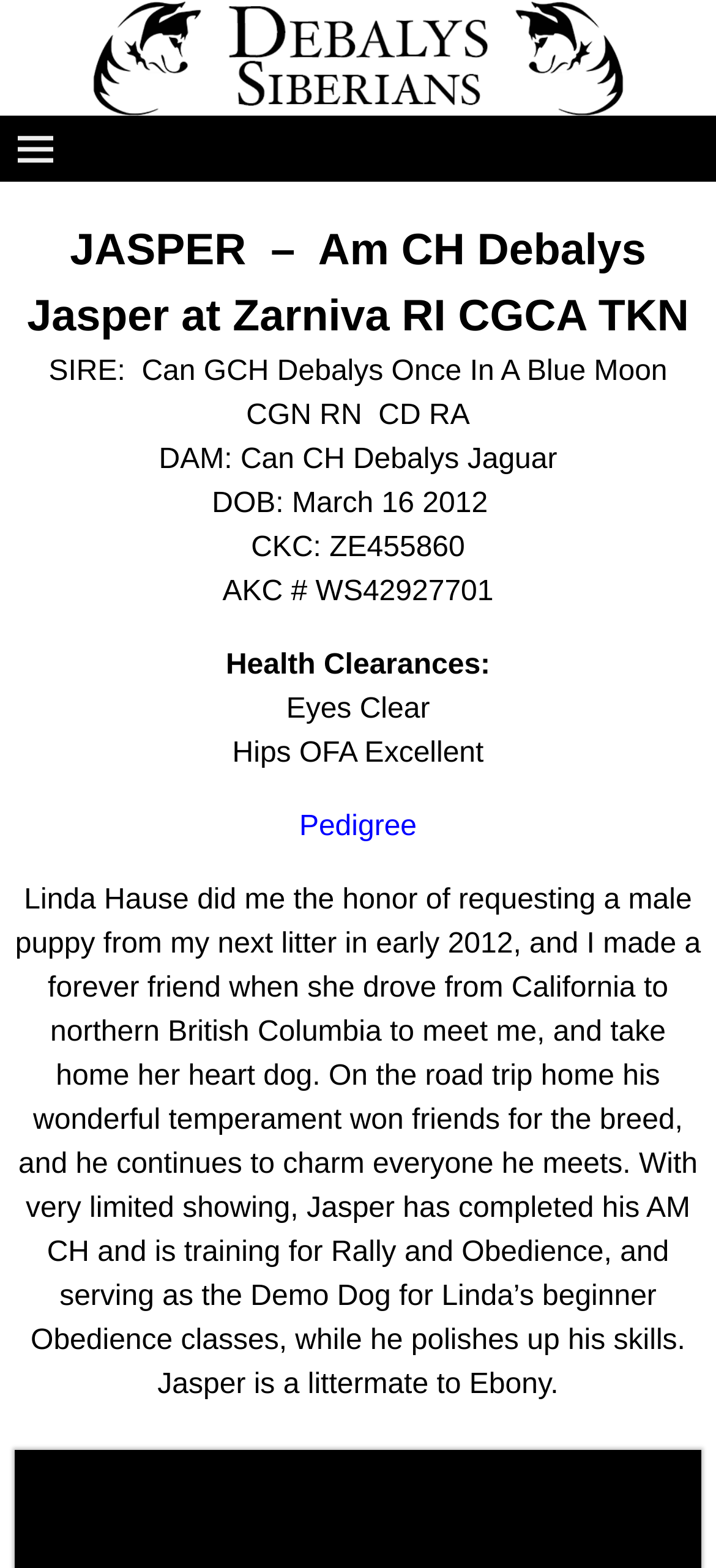Answer with a single word or phrase: 
What is Jasper's date of birth?

March 16, 2012